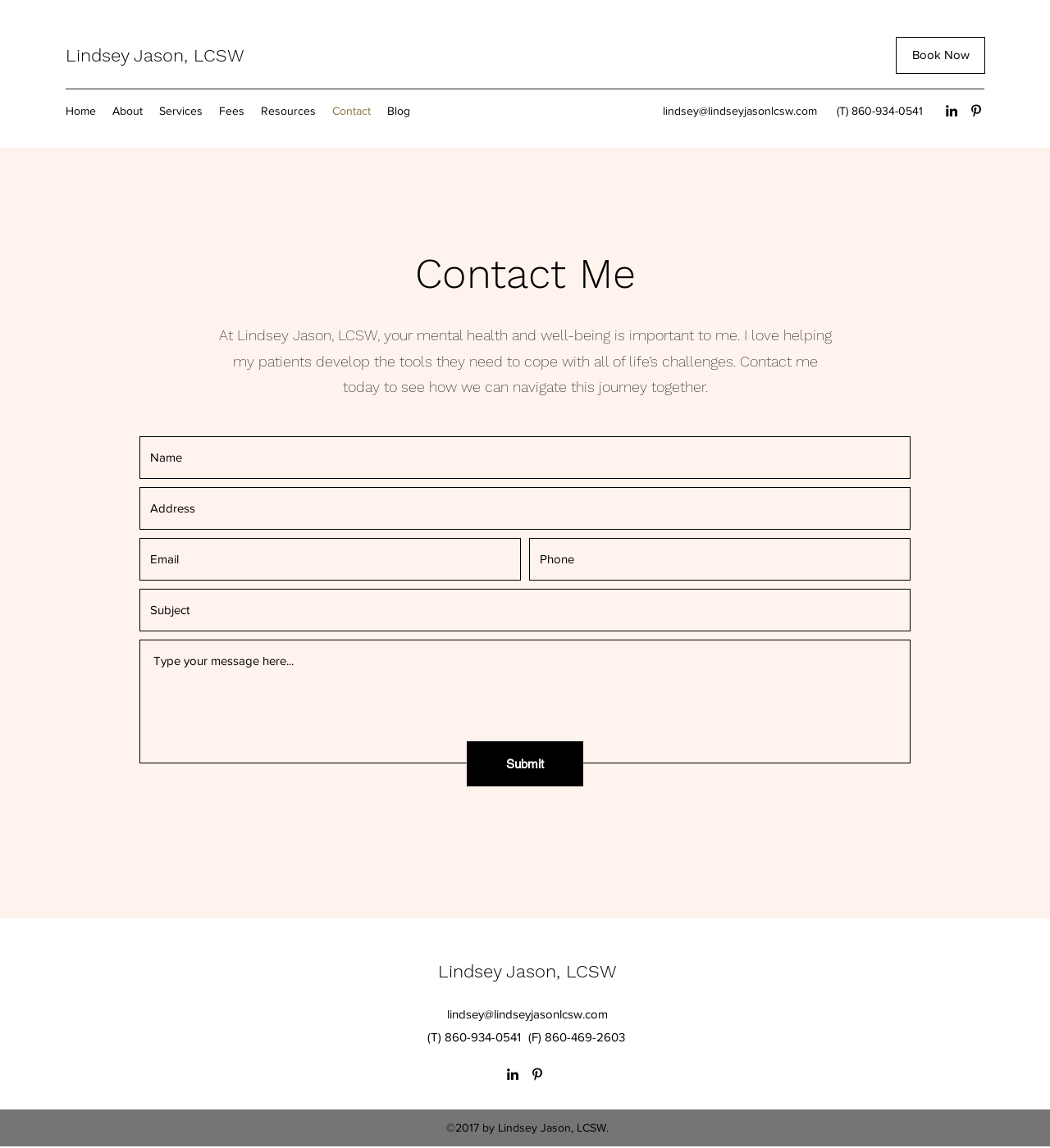Use a single word or phrase to answer the question: What is the therapist's name?

Lindsey Jason